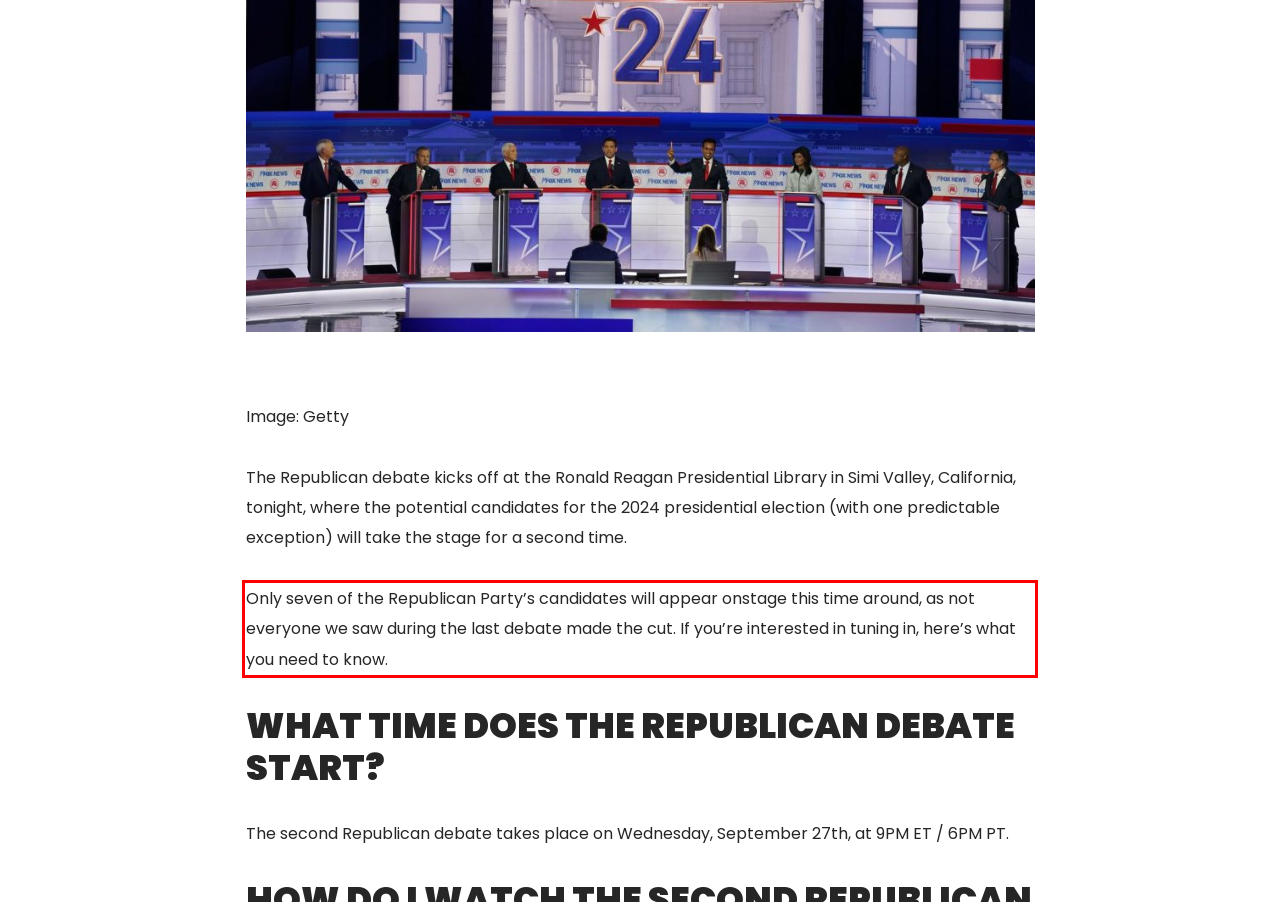Please extract the text content within the red bounding box on the webpage screenshot using OCR.

Only seven of the Republican Party’s candidates will appear onstage this time around, as not everyone we saw during the last debate made the cut. If you’re interested in tuning in, here’s what you need to know.